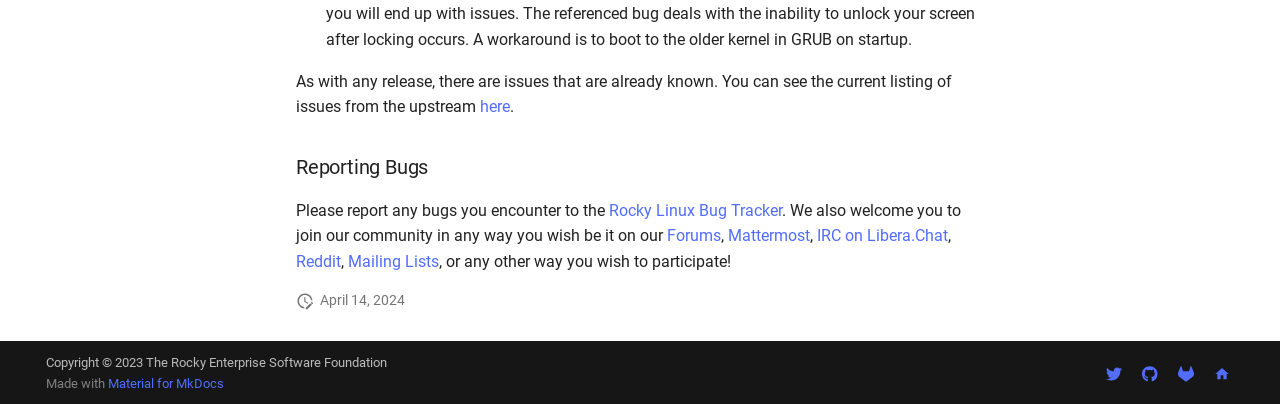Determine the bounding box coordinates for the area that should be clicked to carry out the following instruction: "check the last update".

[0.231, 0.722, 0.245, 0.767]